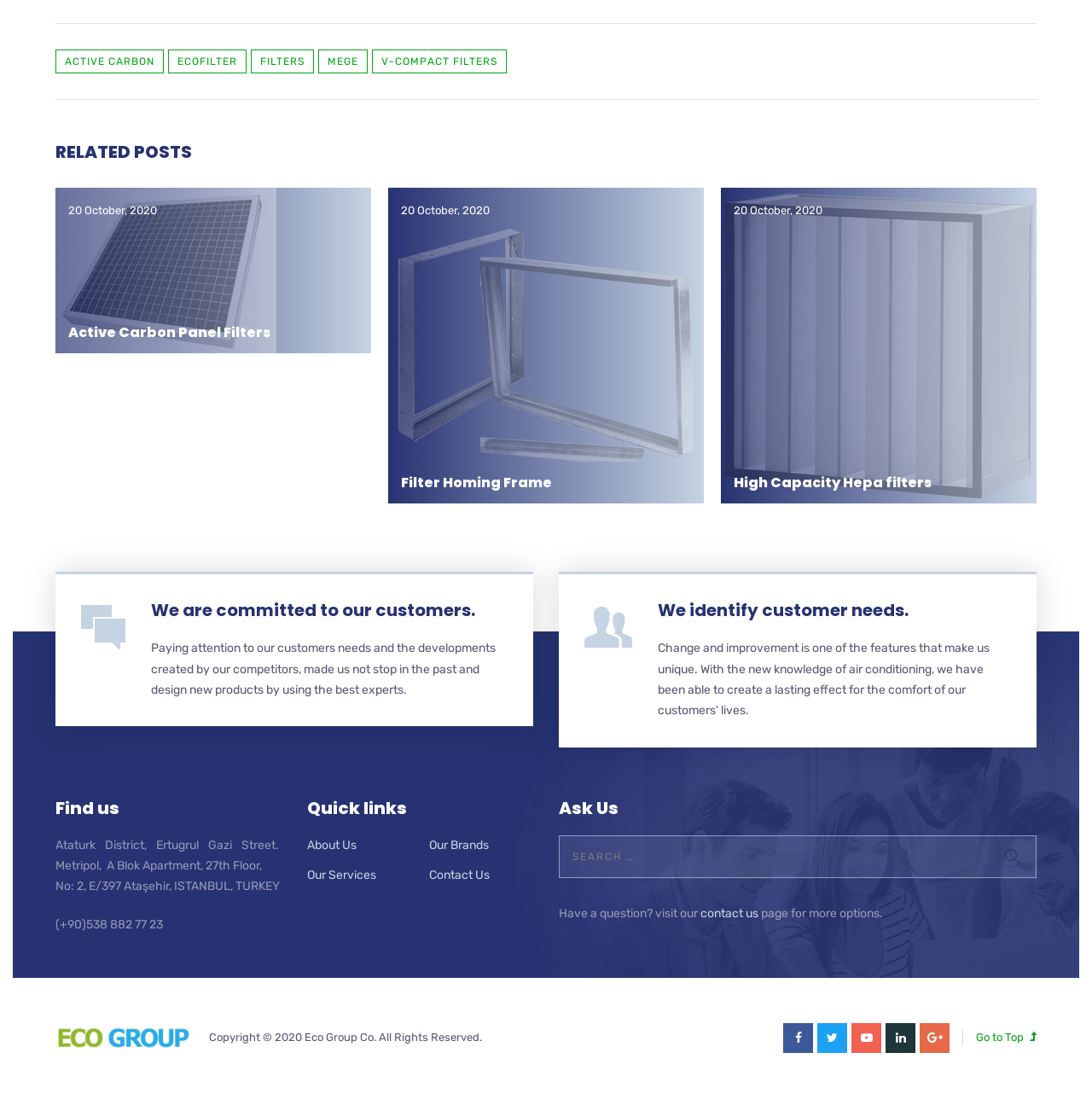Specify the bounding box coordinates of the area that needs to be clicked to achieve the following instruction: "Click on Active Carbon link".

[0.051, 0.045, 0.15, 0.066]